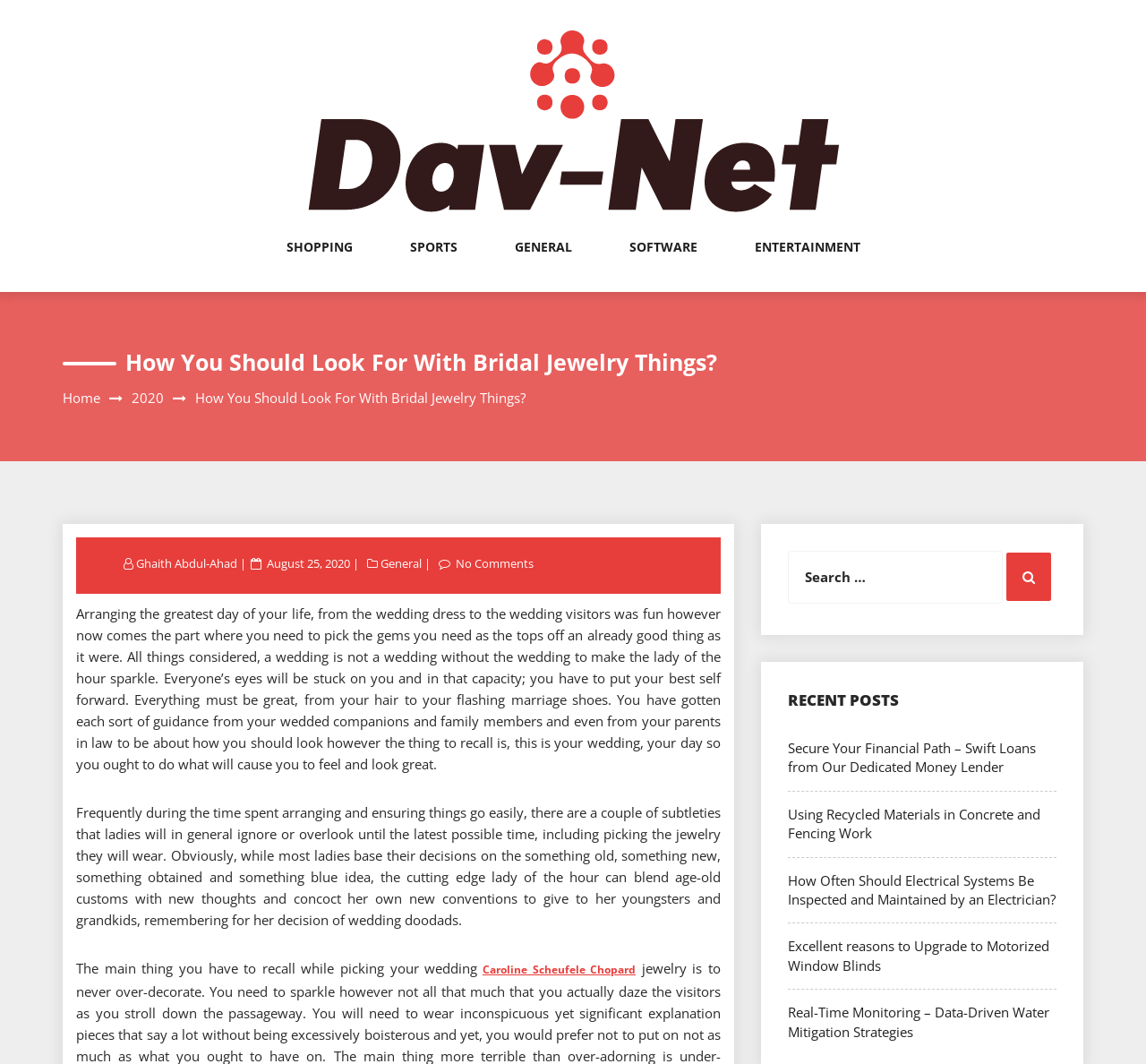Identify the bounding box of the UI element described as follows: "Ghaith Abdul-Ahad". Provide the coordinates as four float numbers in the range of 0 to 1 [left, top, right, bottom].

[0.119, 0.522, 0.209, 0.537]